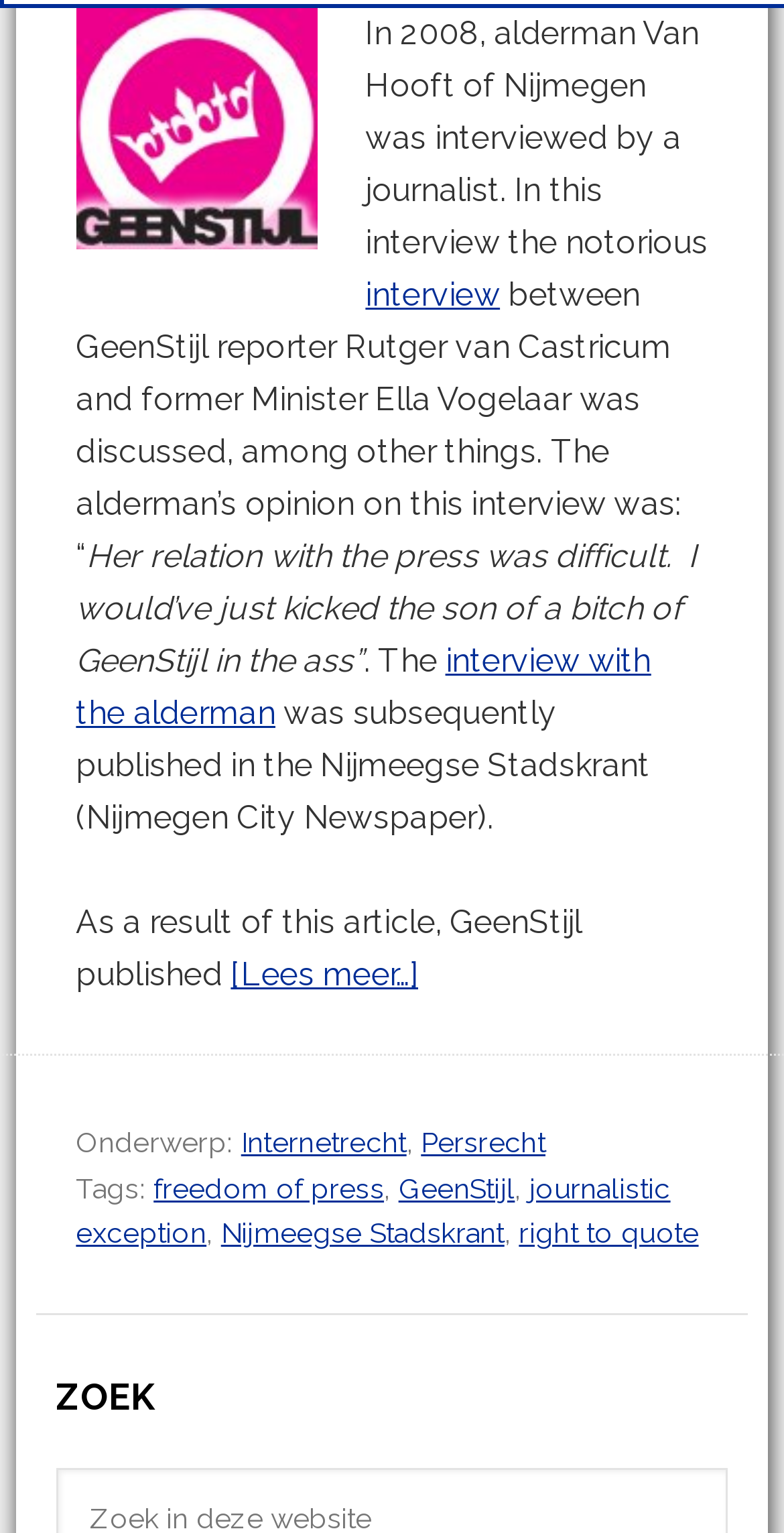Please identify the bounding box coordinates of the element on the webpage that should be clicked to follow this instruction: "Click the link to learn more about Internetrecht". The bounding box coordinates should be given as four float numbers between 0 and 1, formatted as [left, top, right, bottom].

[0.307, 0.734, 0.519, 0.755]